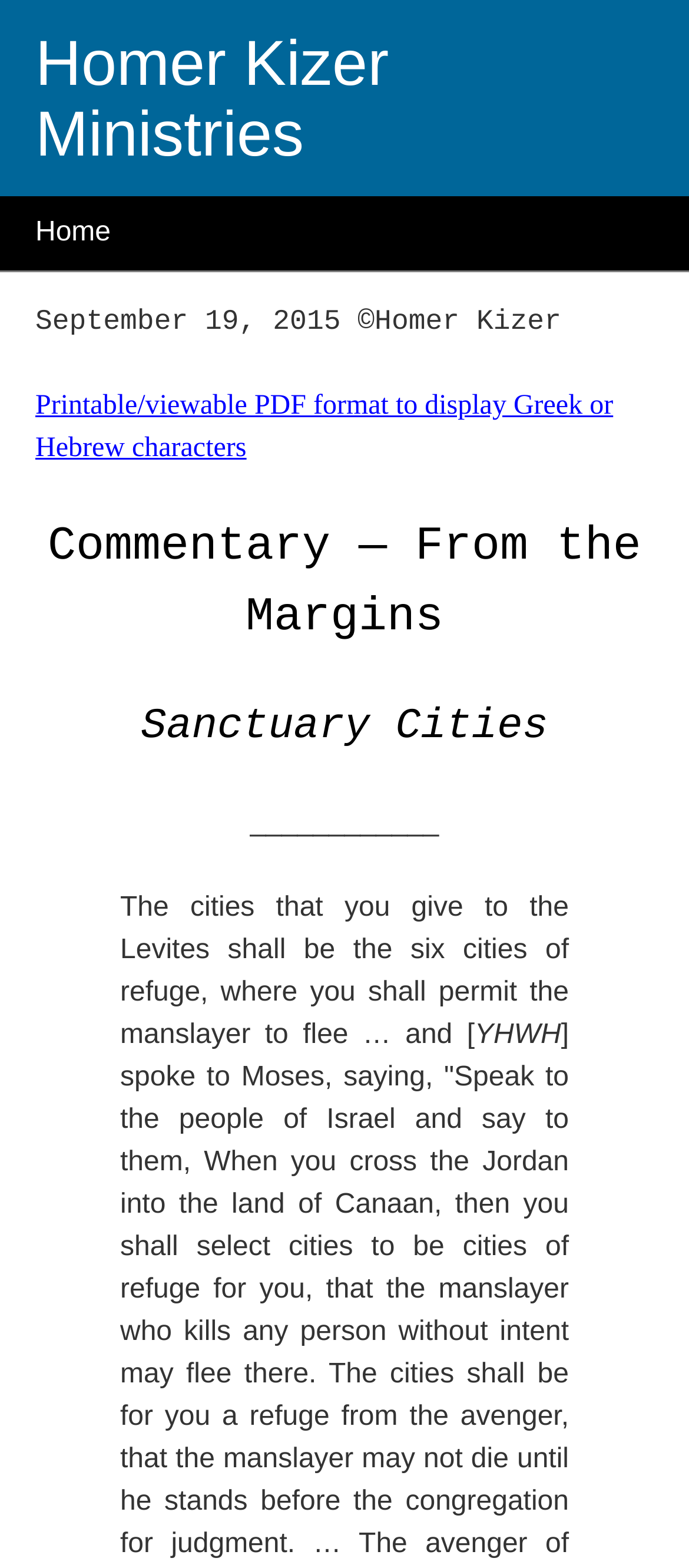What is the date of the commentary?
From the image, respond with a single word or phrase.

September 19, 2015